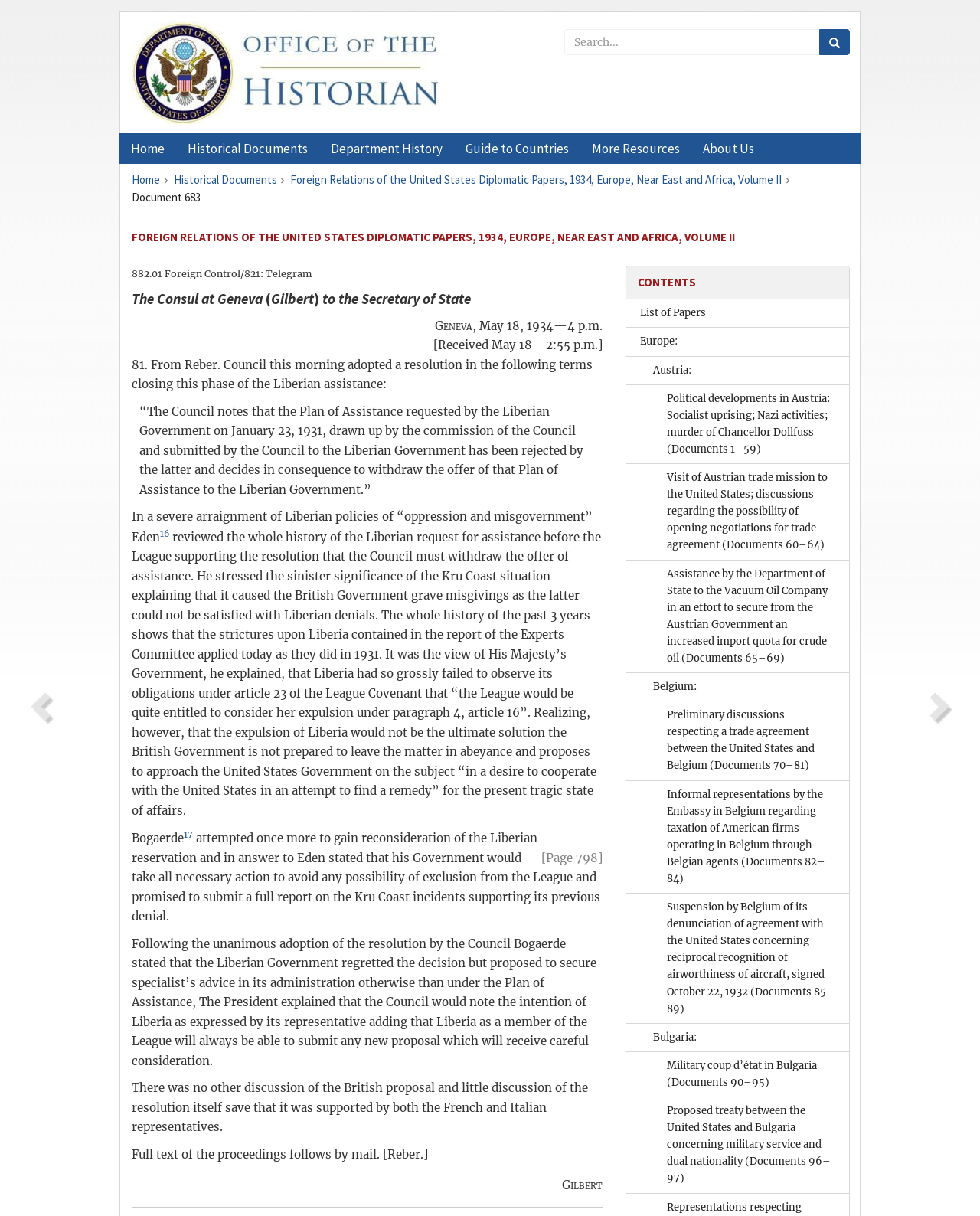Summarize the contents and layout of the webpage in detail.

This webpage is from the Office of the Historian, displaying historical documents. At the top, there is a logo and a link to the Office of the Historian, accompanied by a search bar and a button with a magnifying glass icon. Below this, there is a navigation menu with links to "Home", "Historical Documents", "Department History", "Guide to Countries", "More Resources", and "About Us".

The main content of the page is a historical document, specifically a diplomatic paper from 1934, Europe, Near East, and Africa, Volume II. The document is titled "FOREIGN RELATIONS OF THE UNITED STATES DIPLOMATIC PAPERS, 1934, EUROPE, NEAR EAST AND AFRICA, VOLUME II". It contains a series of paragraphs and links, describing a telegram from the Consul at Geneva to the Secretary of State, discussing the Liberian assistance plan and the Council's decision to withdraw the offer of assistance.

The document is divided into sections, with headings and links to specific parts of the document. There are also links to other related documents, such as "List of Papers" and "CONTENTS", which provide an overview of the document's contents. The page also includes a navigation breadcrumb trail at the top, showing the current location within the document.

On the right side of the page, there are links to navigate to the next or previous page of the document. At the bottom of the page, there is a section titled "CONTENTS", which lists links to various sections of the document, including "Europe", "Austria", "Belgium", and "Bulgaria", each with its own set of links to specific documents or topics.